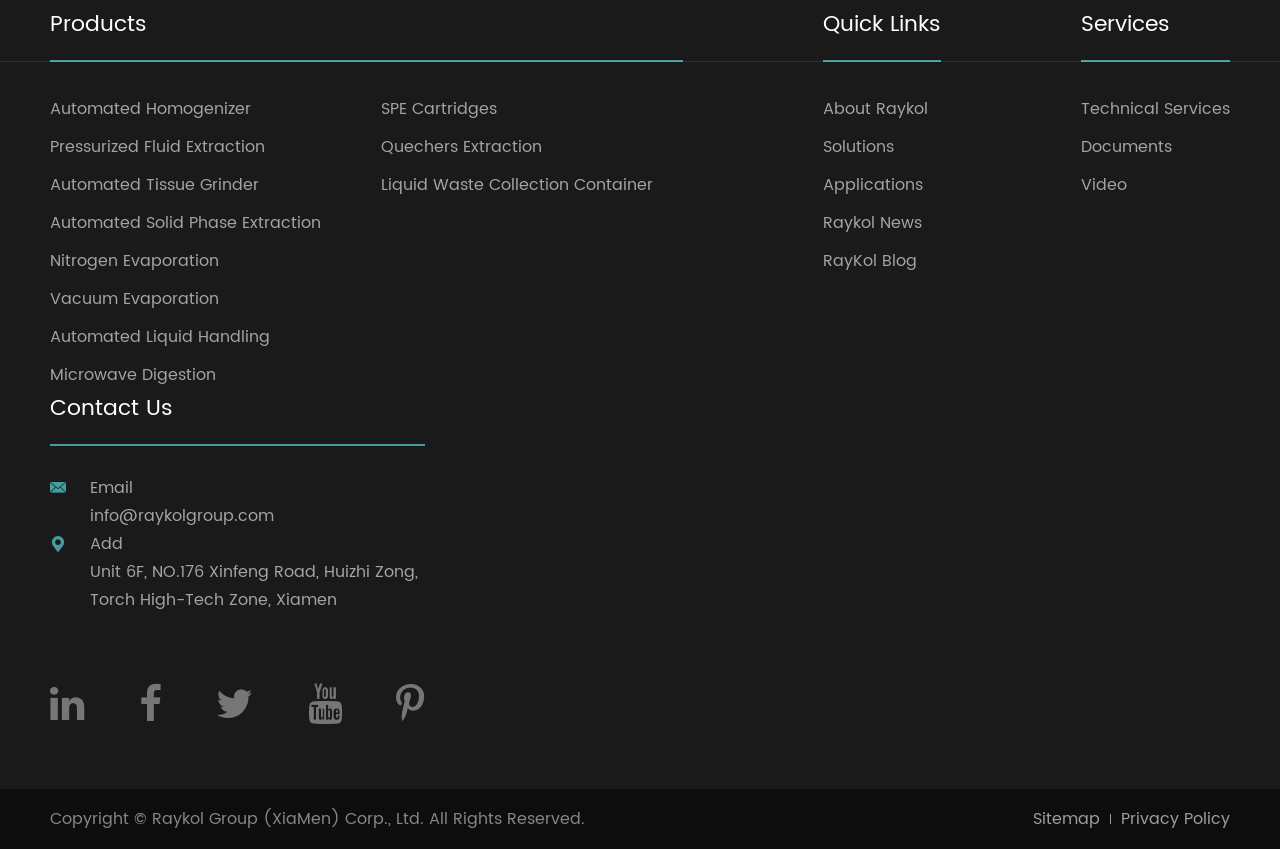Please mark the clickable region by giving the bounding box coordinates needed to complete this instruction: "Go to Automated Homogenizer".

[0.039, 0.105, 0.251, 0.15]